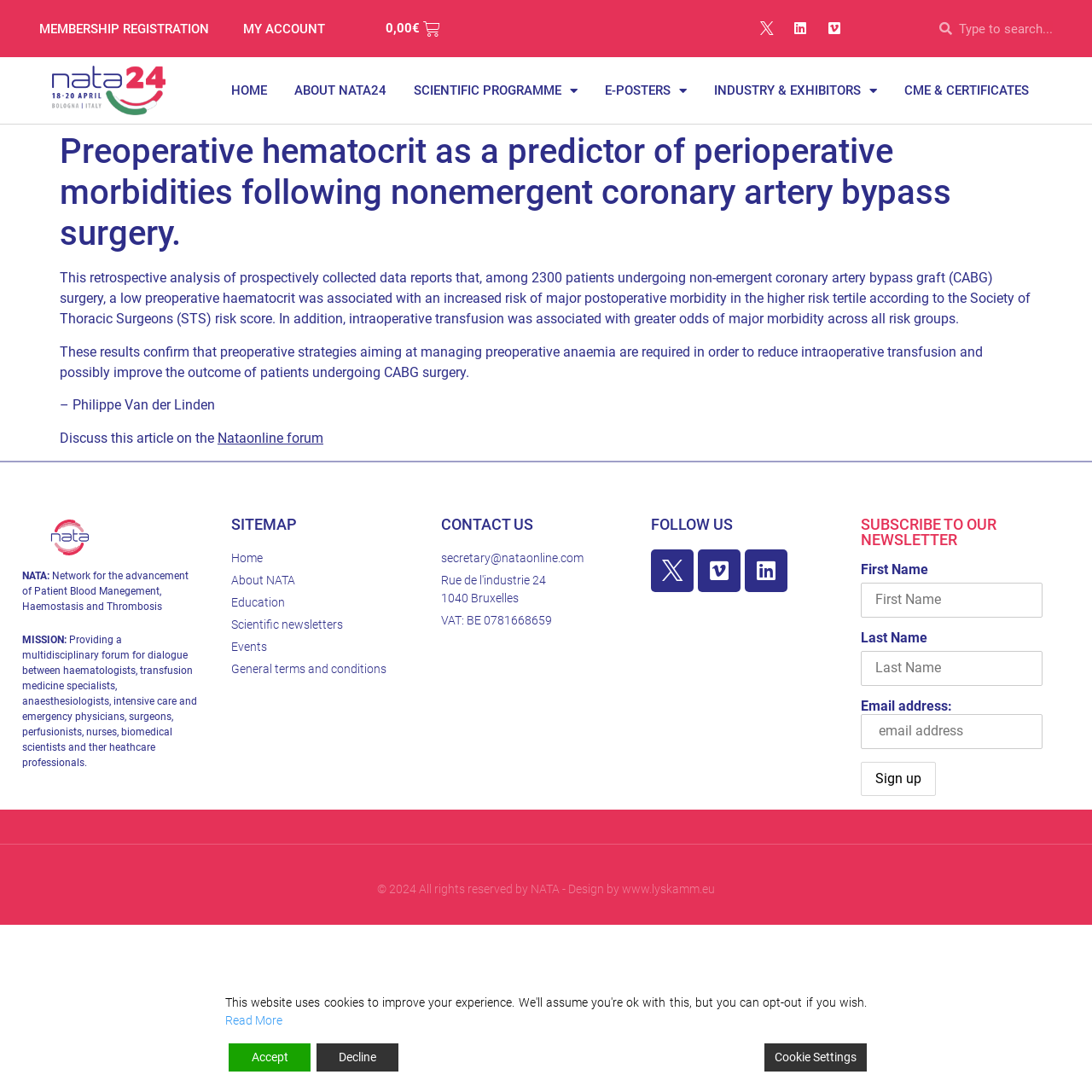What is the purpose of the organization?
Use the information from the image to give a detailed answer to the question.

The purpose of the organization can be inferred from the description provided on the webpage, which mentions 'Network for the advancement of Patient Blood Management, Haemostasis and Thrombosis'.